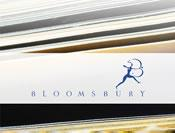Describe the image with as much detail as possible.

The image features the logo of Bloomsbury Publishing, prominently displayed against a backdrop of slightly blurred, stacked photographic slides, emphasizing their focus on high-resolution scanning services. This particular visual highlights Bloomsbury's specialization in digitization projects, showcasing their expertise in transforming photographic materials into electronic formats. The context implies a dedication to preserving historical documents and maximizing accessibility through advanced scanning technology. Such initiatives include projects like the slide scanning case study, reflecting Bloomsbury's commitment to quality and innovation in the preservation of visual media.